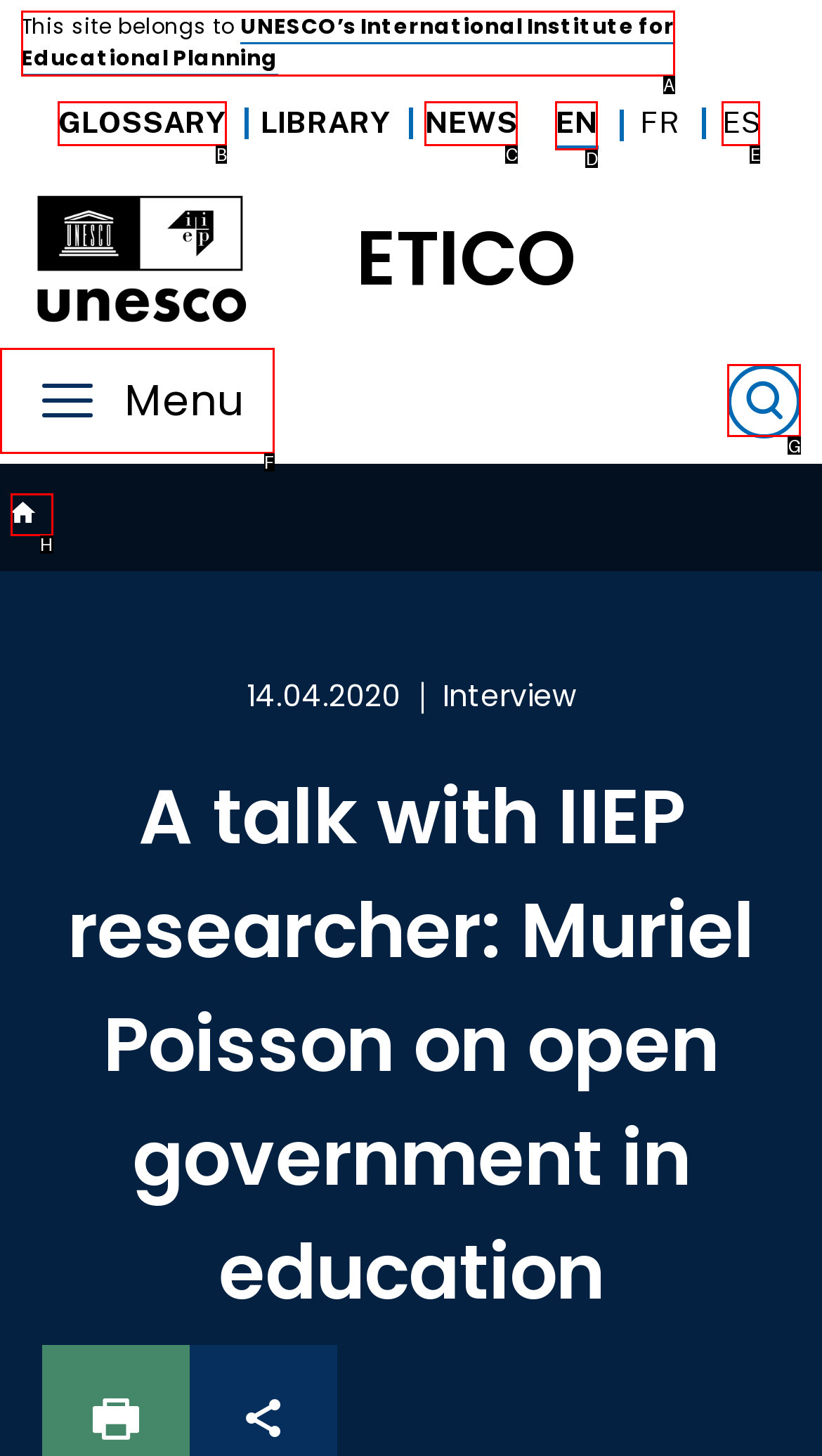Identify the correct lettered option to click in order to perform this task: search. Respond with the letter.

G